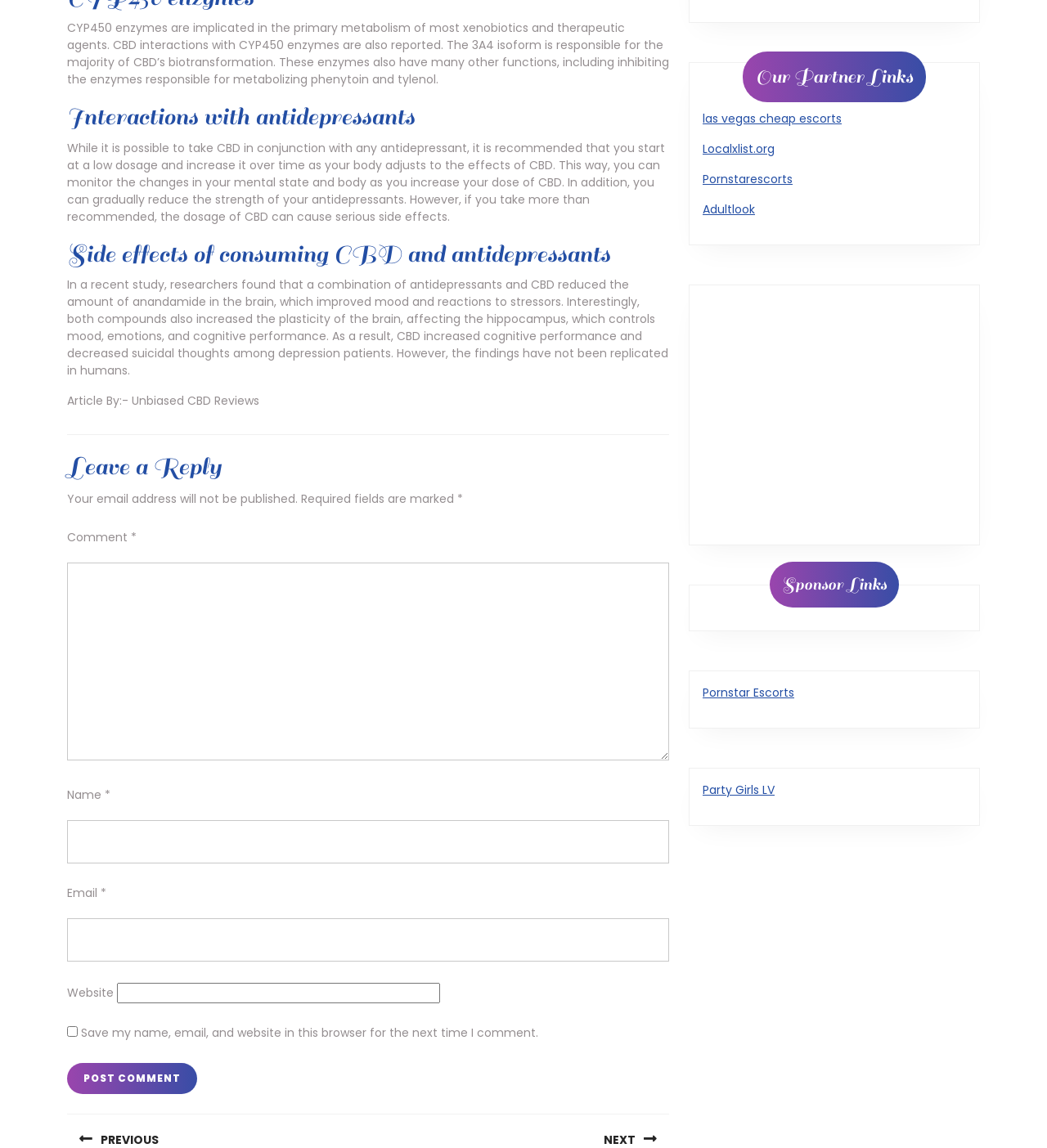Given the element description Featured, identify the bounding box coordinates for the UI element on the webpage screenshot. The format should be (top-left x, top-left y, bottom-right x, bottom-right y), with values between 0 and 1.

None